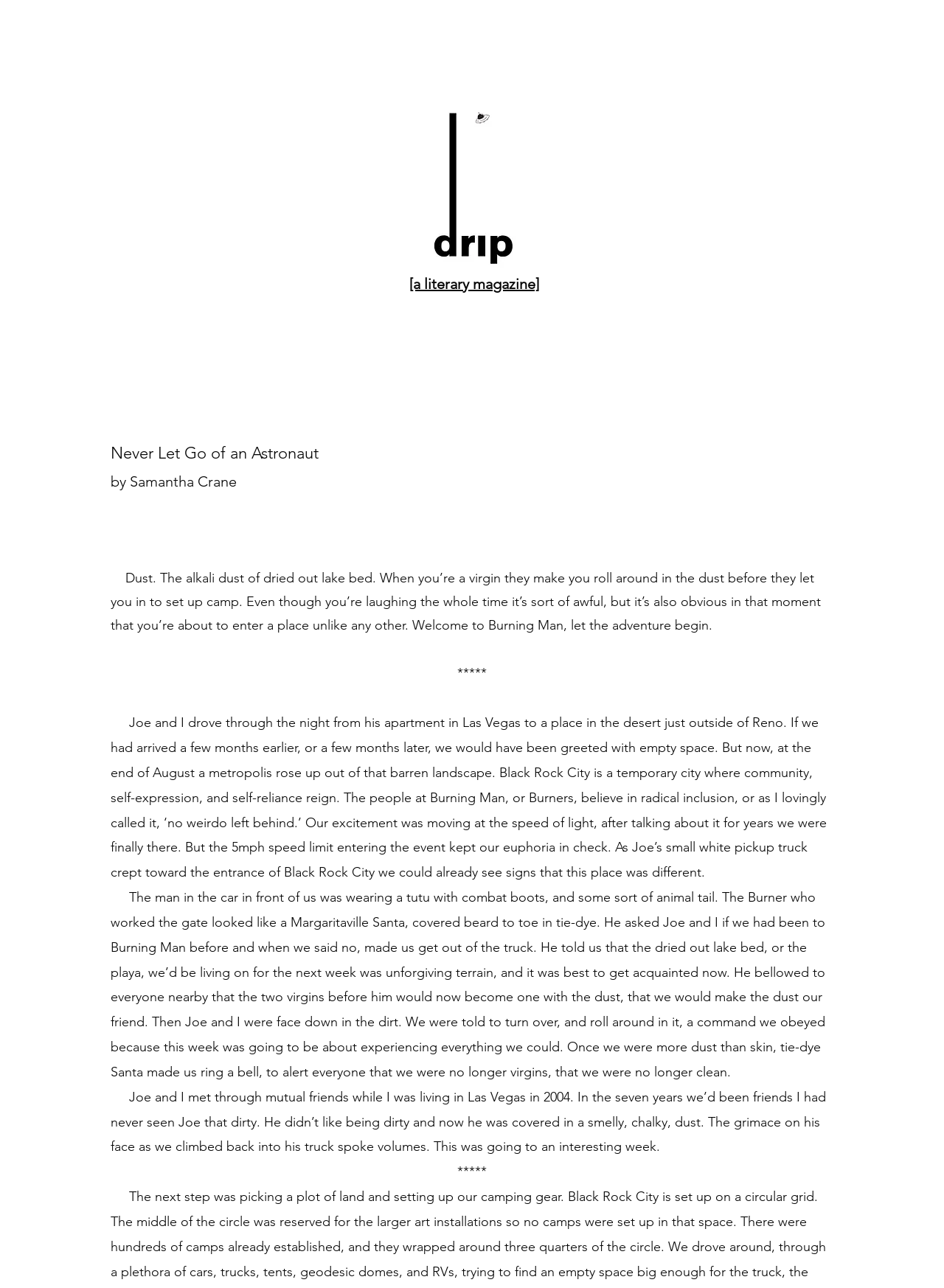Use one word or a short phrase to answer the question provided: 
What is the purpose of rolling around in the dust at Burning Man?

To get acquainted with the terrain